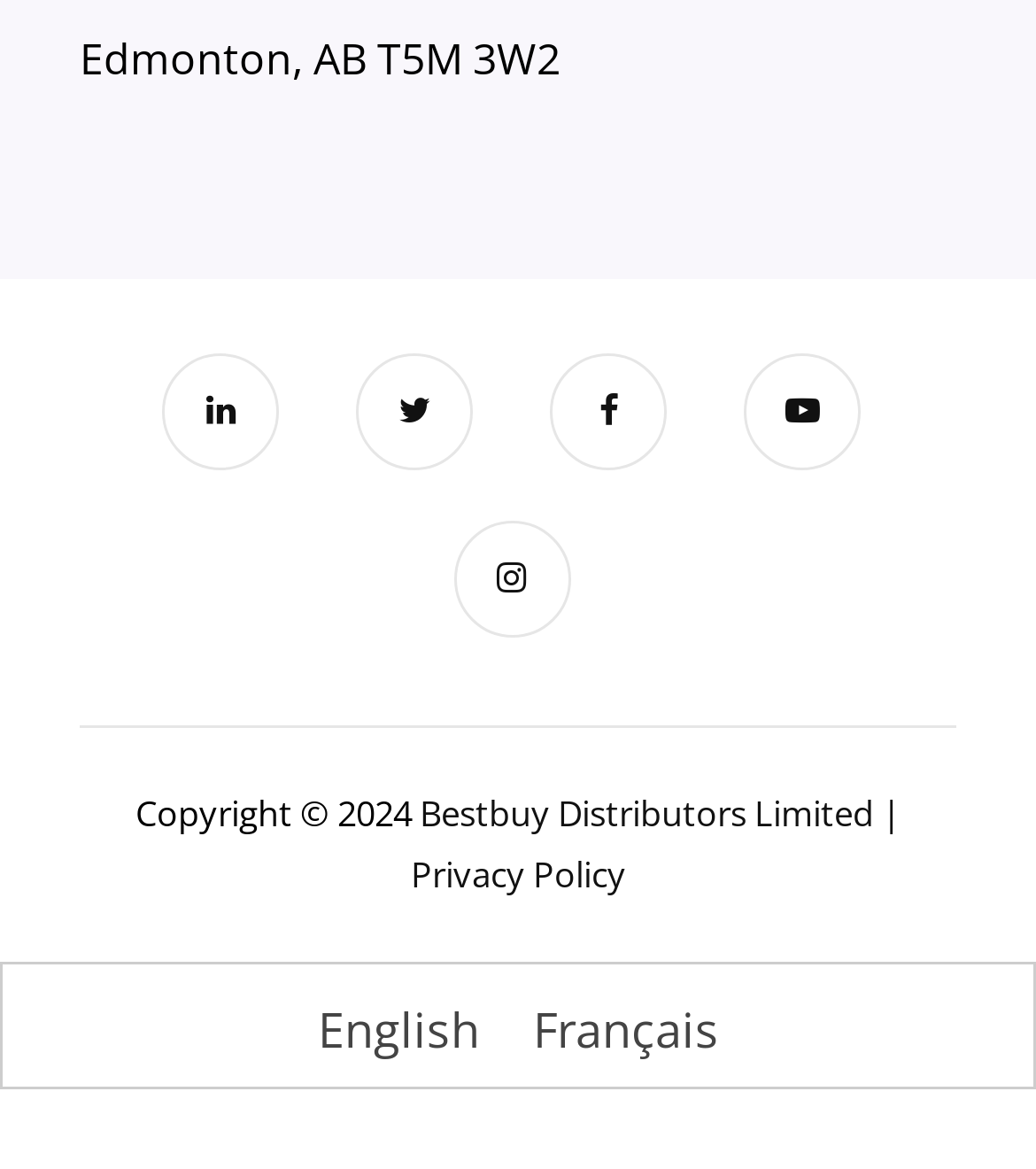What are the two languages available?
Based on the screenshot, provide your answer in one word or phrase.

English, Français